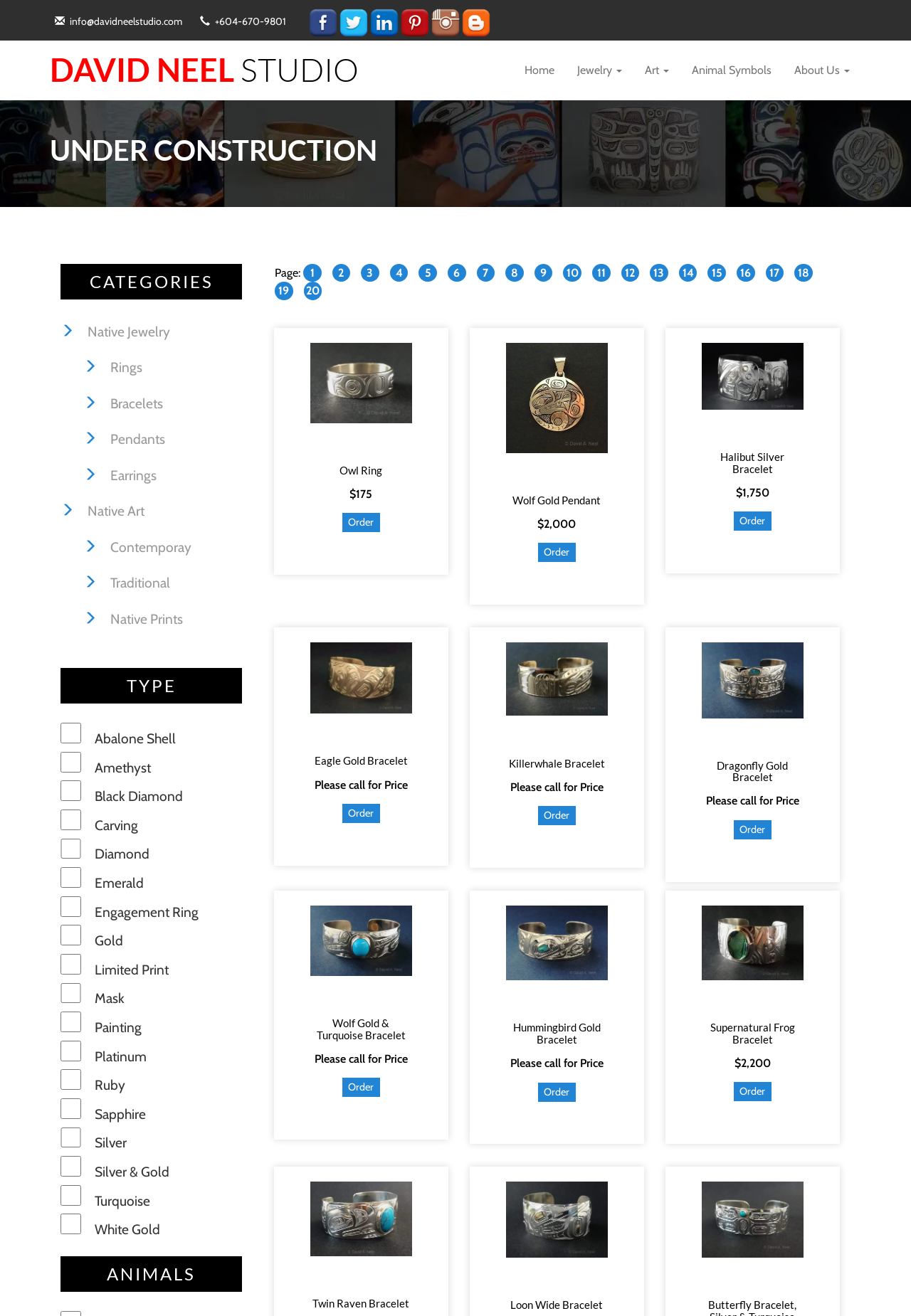Find the bounding box coordinates of the element's region that should be clicked in order to follow the given instruction: "Contact the studio via email". The coordinates should consist of four float numbers between 0 and 1, i.e., [left, top, right, bottom].

[0.077, 0.011, 0.2, 0.021]